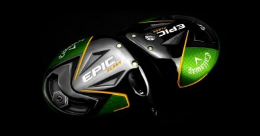What is the purpose of the club's aerodynamic shape?
Please answer the question with a detailed and comprehensive explanation.

According to the caption, the aerodynamic shape of the club is engineered to optimize speed and distance for golfers, which implies that its purpose is to enhance the overall performance of the golfer.